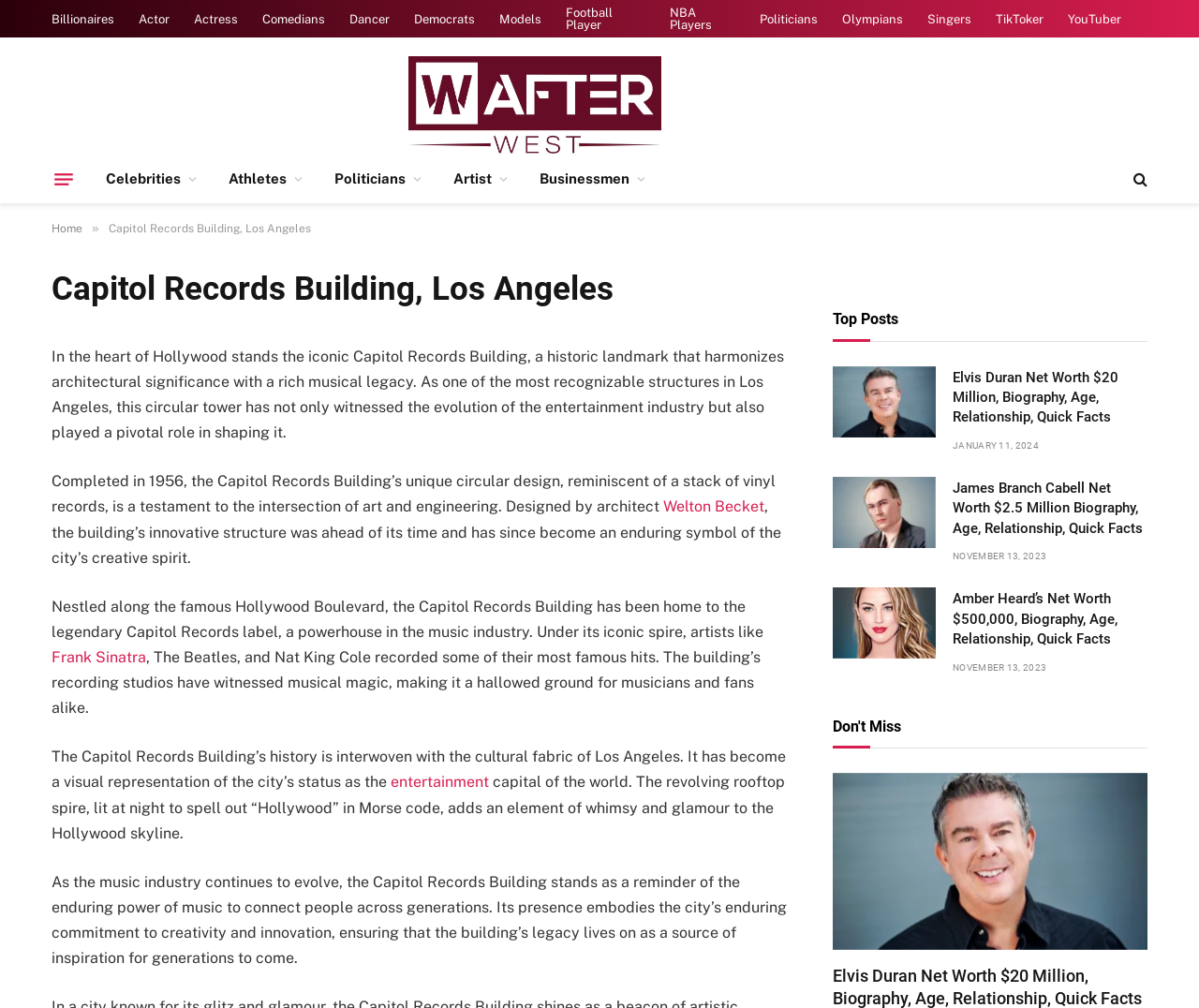Give a one-word or short phrase answer to this question: 
Who designed the Capitol Records Building?

Welton Becket